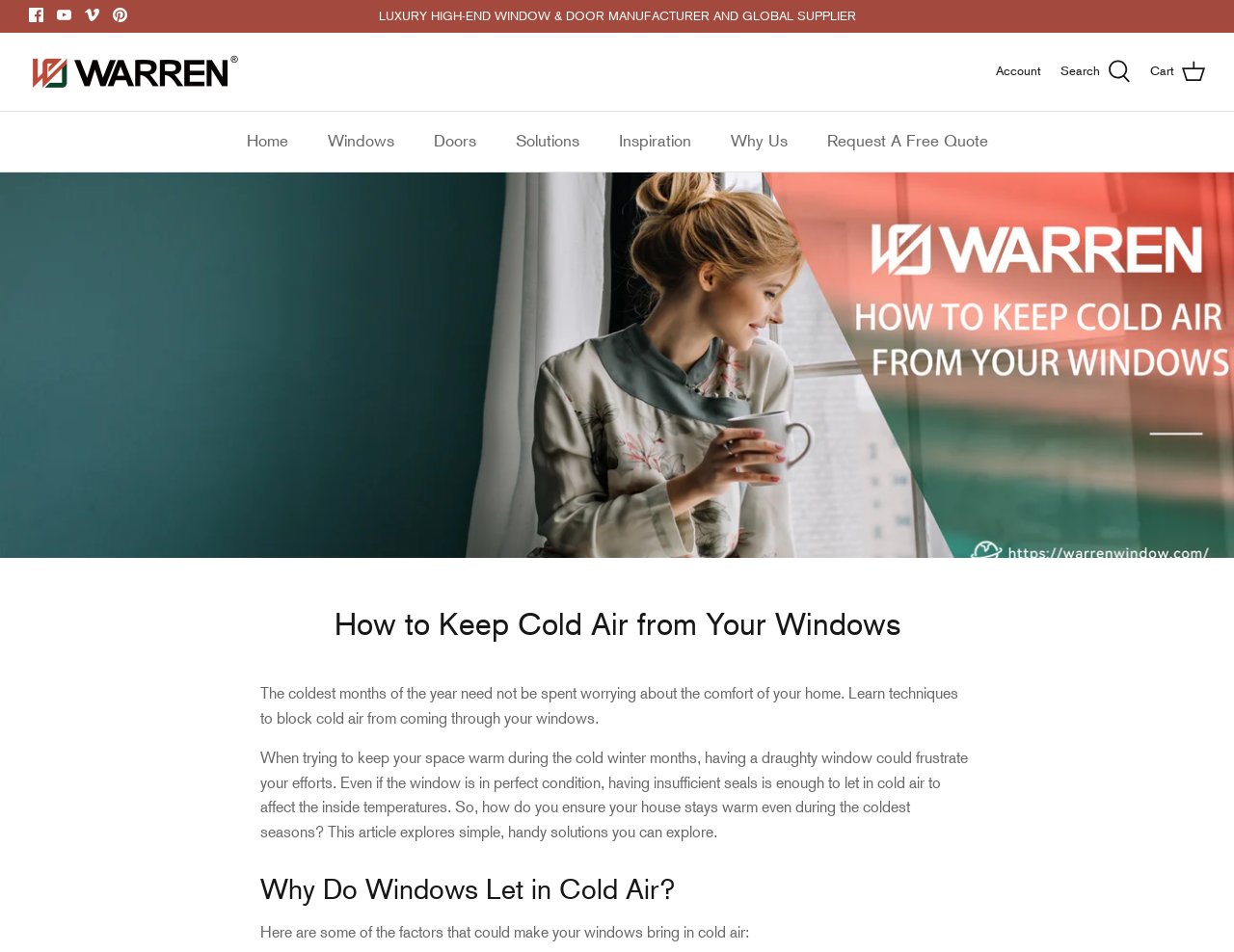Locate the bounding box coordinates of the clickable element to fulfill the following instruction: "View Cart". Provide the coordinates as four float numbers between 0 and 1 in the format [left, top, right, bottom].

[0.932, 0.062, 0.977, 0.089]